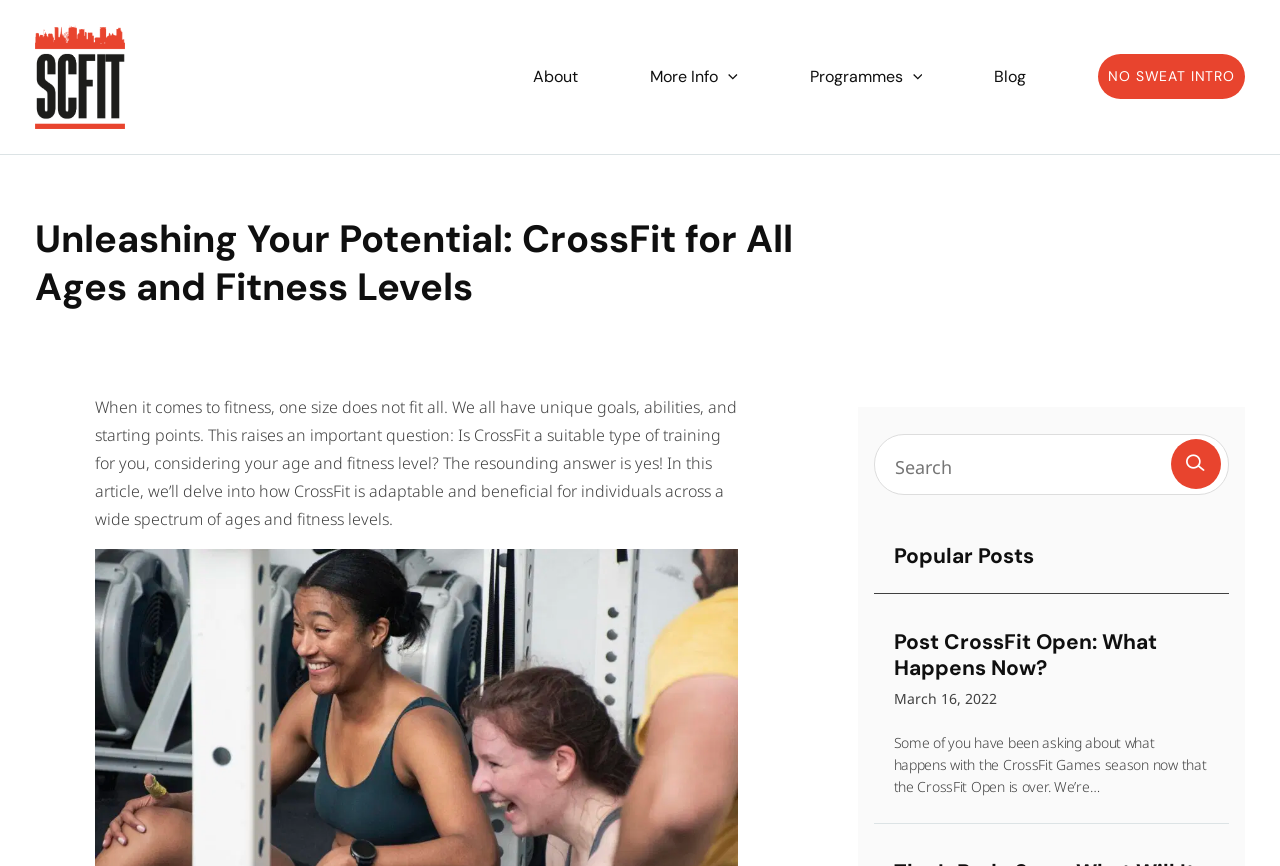Can you determine the bounding box coordinates of the area that needs to be clicked to fulfill the following instruction: "Read the blog post"?

[0.749, 0.061, 0.83, 0.116]